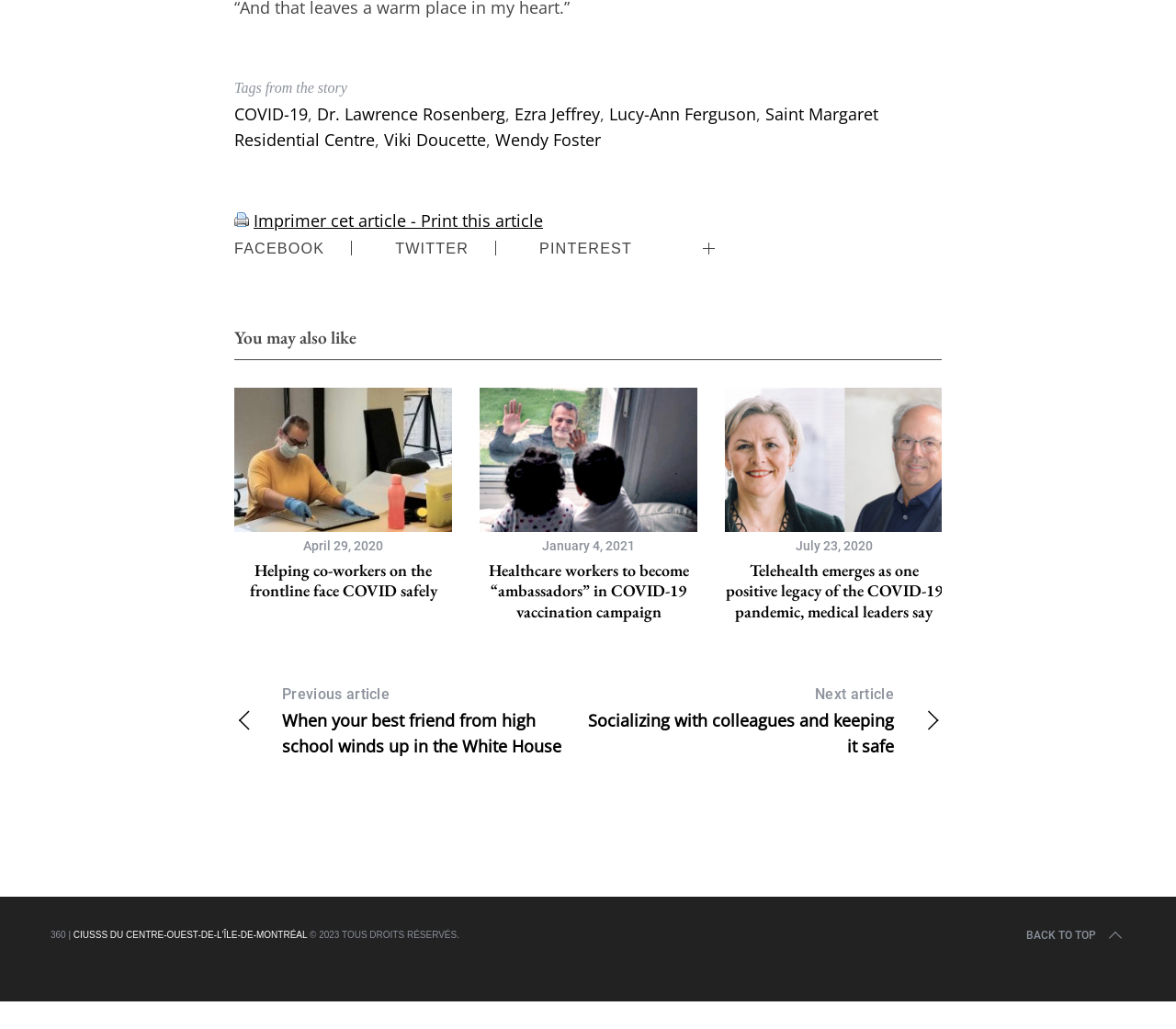Find the bounding box coordinates of the element you need to click on to perform this action: 'Print this article'. The coordinates should be represented by four float values between 0 and 1, in the format [left, top, right, bottom].

[0.199, 0.203, 0.212, 0.225]